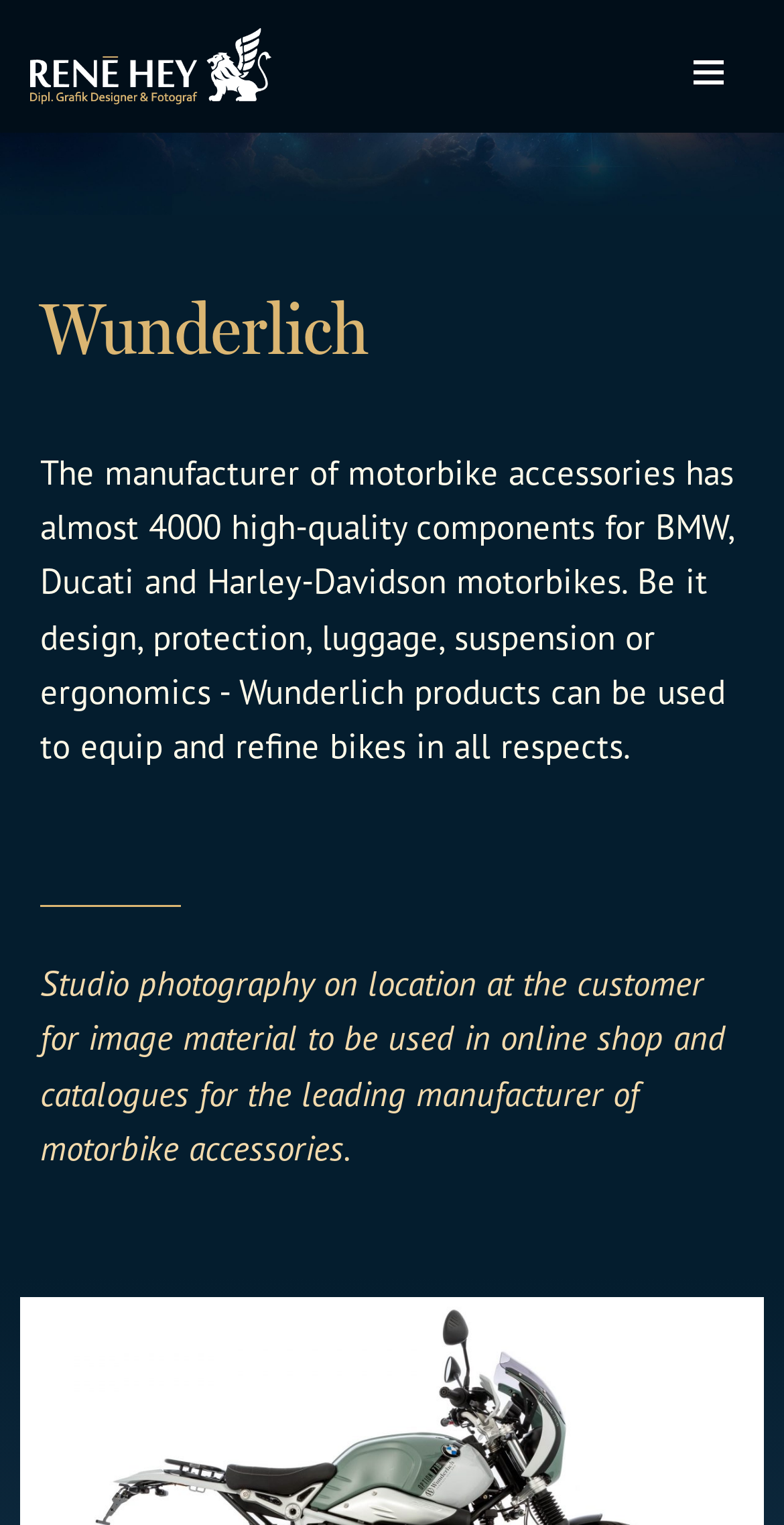Provide the bounding box coordinates of the HTML element this sentence describes: "Skip to content". The bounding box coordinates consist of four float numbers between 0 and 1, i.e., [left, top, right, bottom].

[0.0, 0.042, 0.077, 0.069]